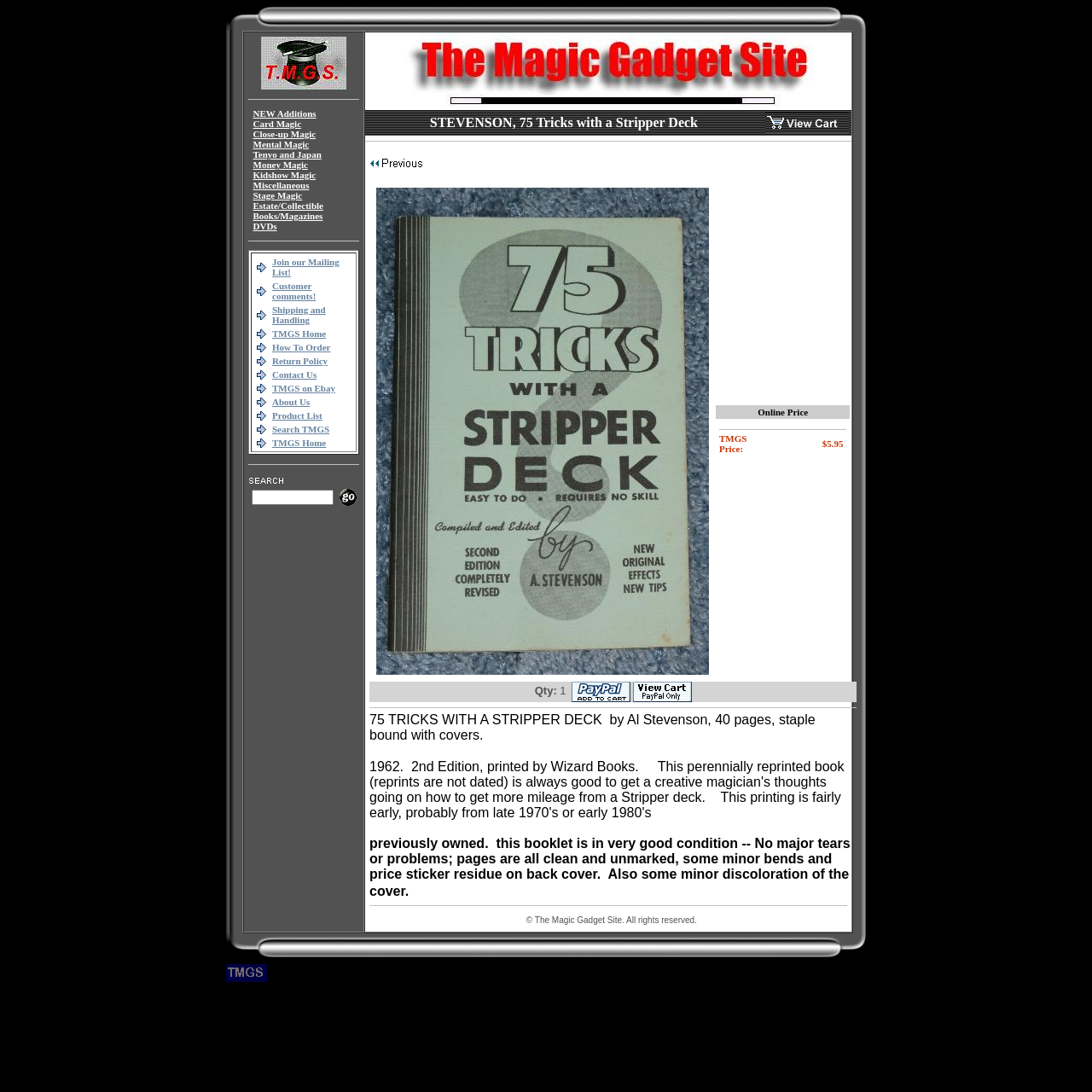Using the provided description: "Join our Mailing List!", find the bounding box coordinates of the corresponding UI element. The output should be four float numbers between 0 and 1, in the format [left, top, right, bottom].

[0.249, 0.235, 0.311, 0.254]